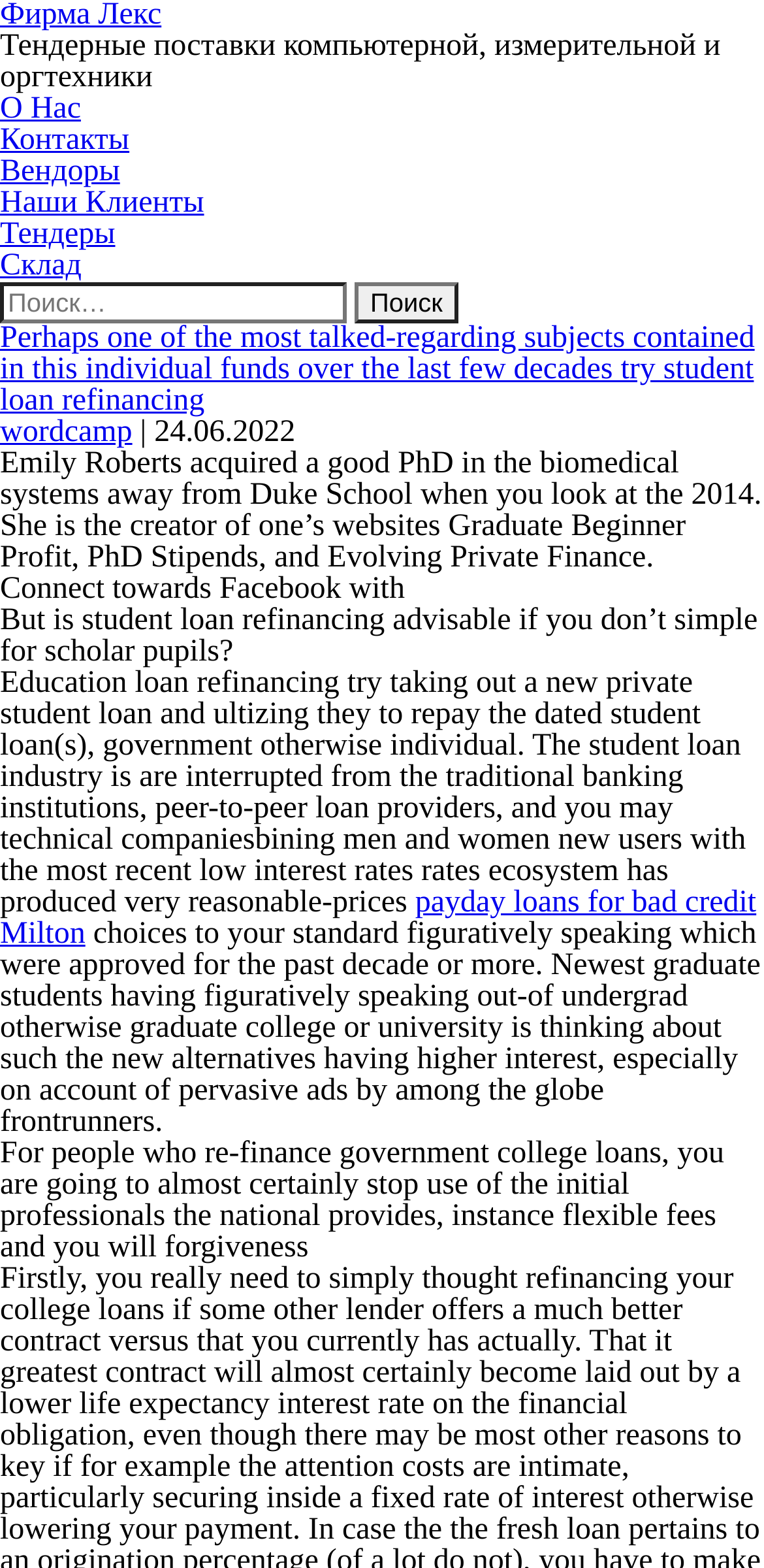Please determine the bounding box coordinates for the element that should be clicked to follow these instructions: "Click on the 'Perhaps one of the most talked-regarding subjects contained in this individual funds over the last few decades try student loan refinancing' link".

[0.0, 0.205, 0.988, 0.266]